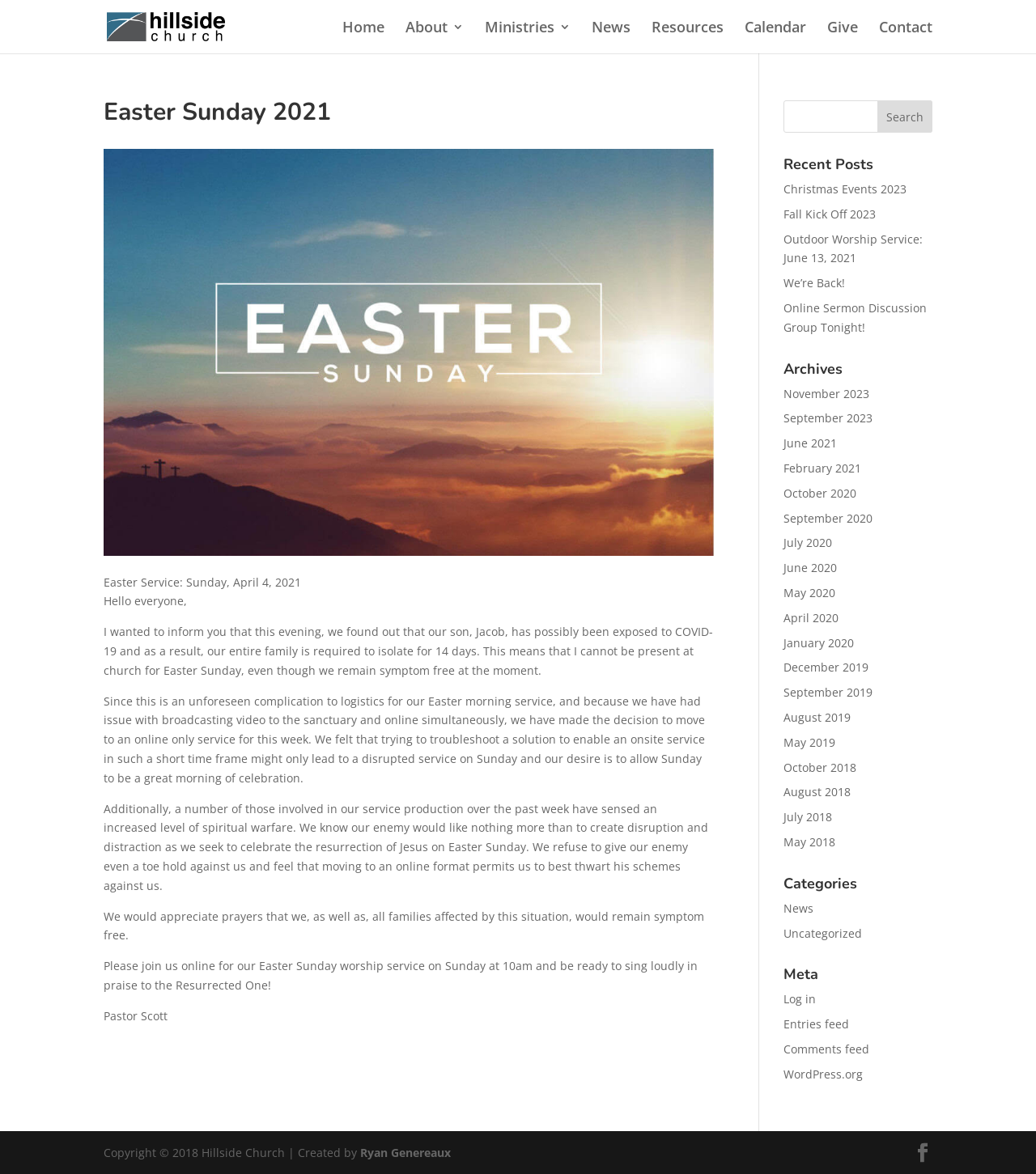Give a one-word or short phrase answer to the question: 
How many links are there in the 'Recent Posts' section?

6